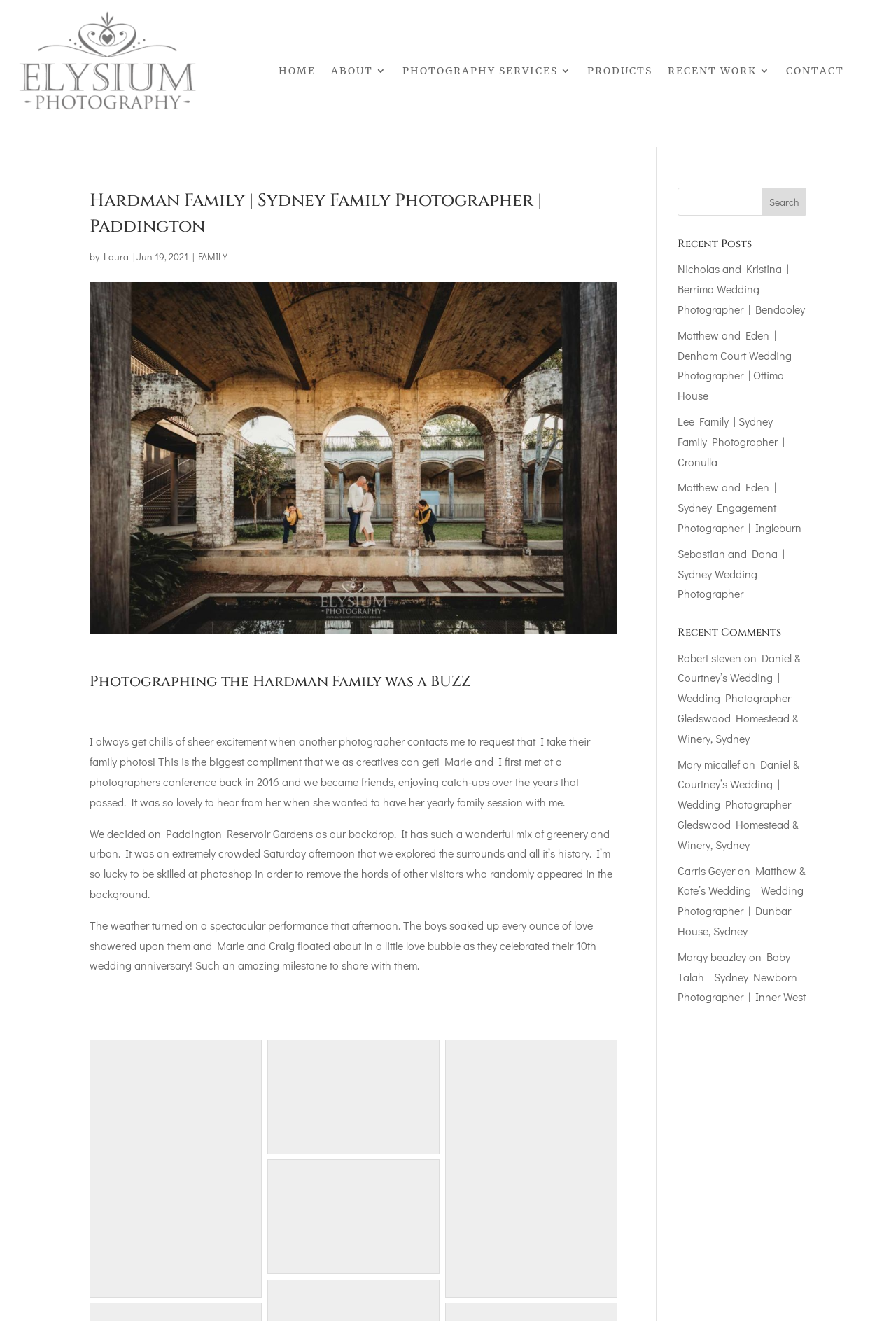Using the description "RECENT WORK", predict the bounding box of the relevant HTML element.

[0.745, 0.05, 0.86, 0.062]